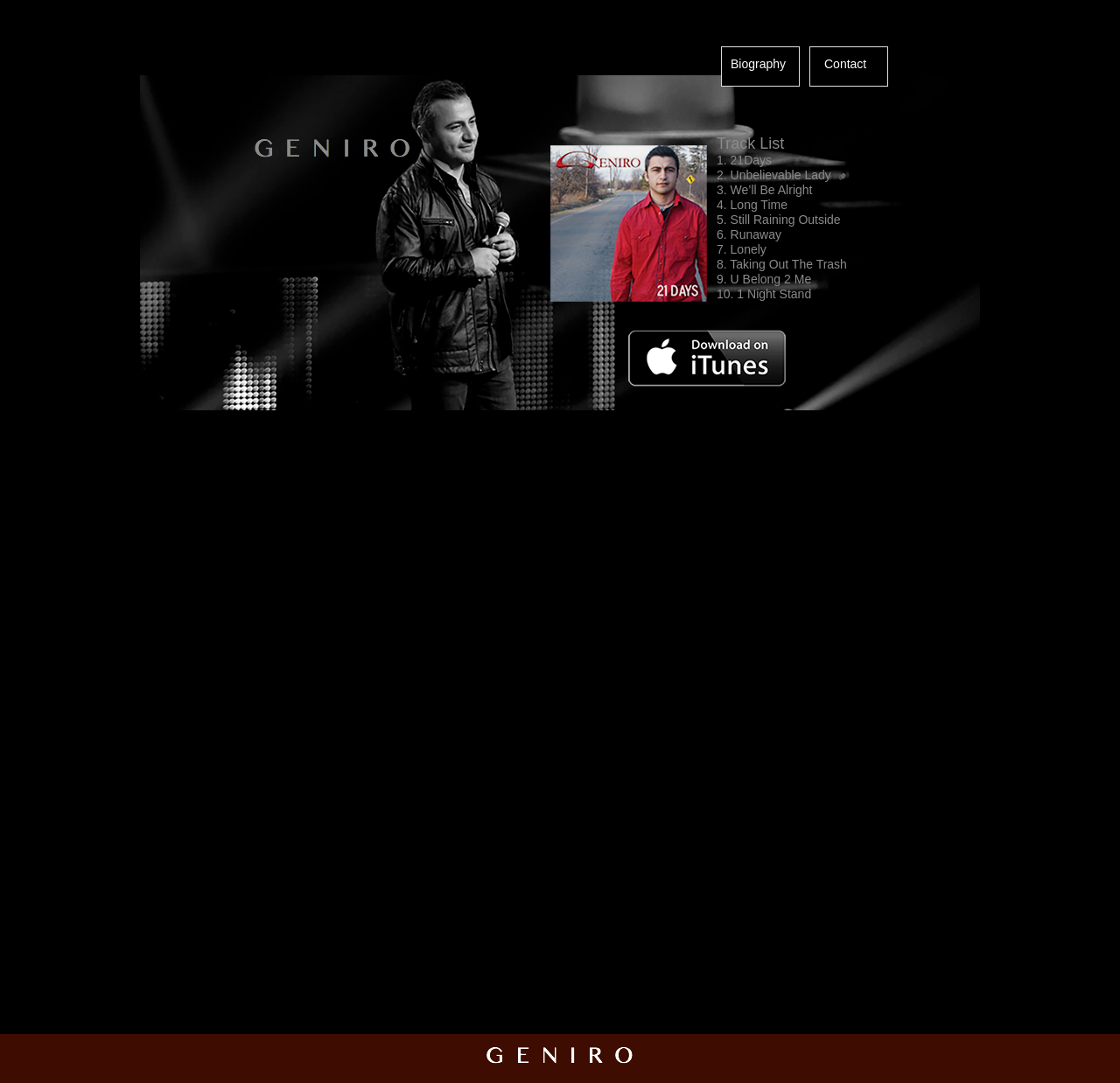How many tracks are in the track list?
Please respond to the question with a detailed and well-explained answer.

I counted the number of StaticText elements with track numbers and song titles, starting from '1. 21Days' to '10. 1 Night Stand', which indicates that there are 10 tracks in the track list.